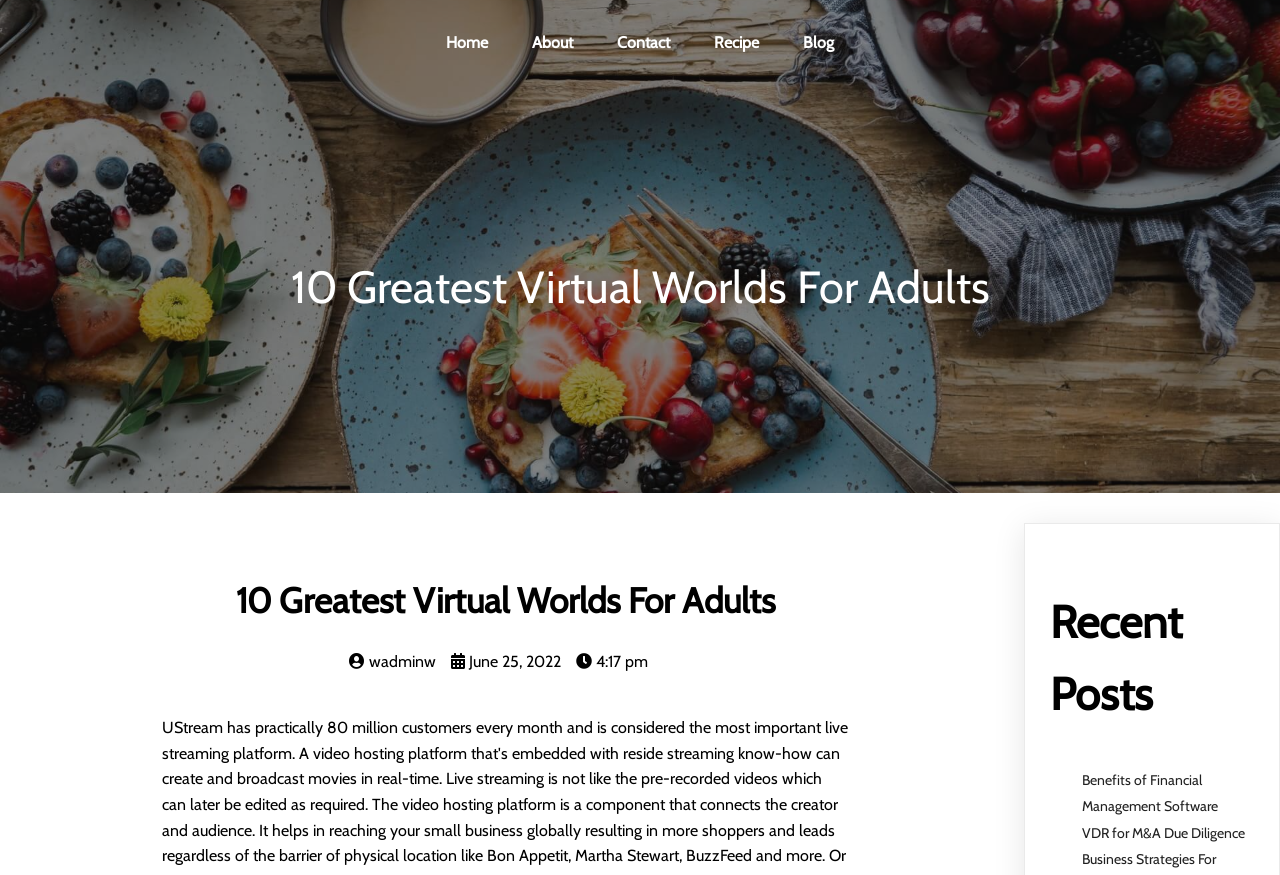Can you identify the bounding box coordinates of the clickable region needed to carry out this instruction: 'check contact information'? The coordinates should be four float numbers within the range of 0 to 1, stated as [left, top, right, bottom].

[0.466, 0.029, 0.539, 0.069]